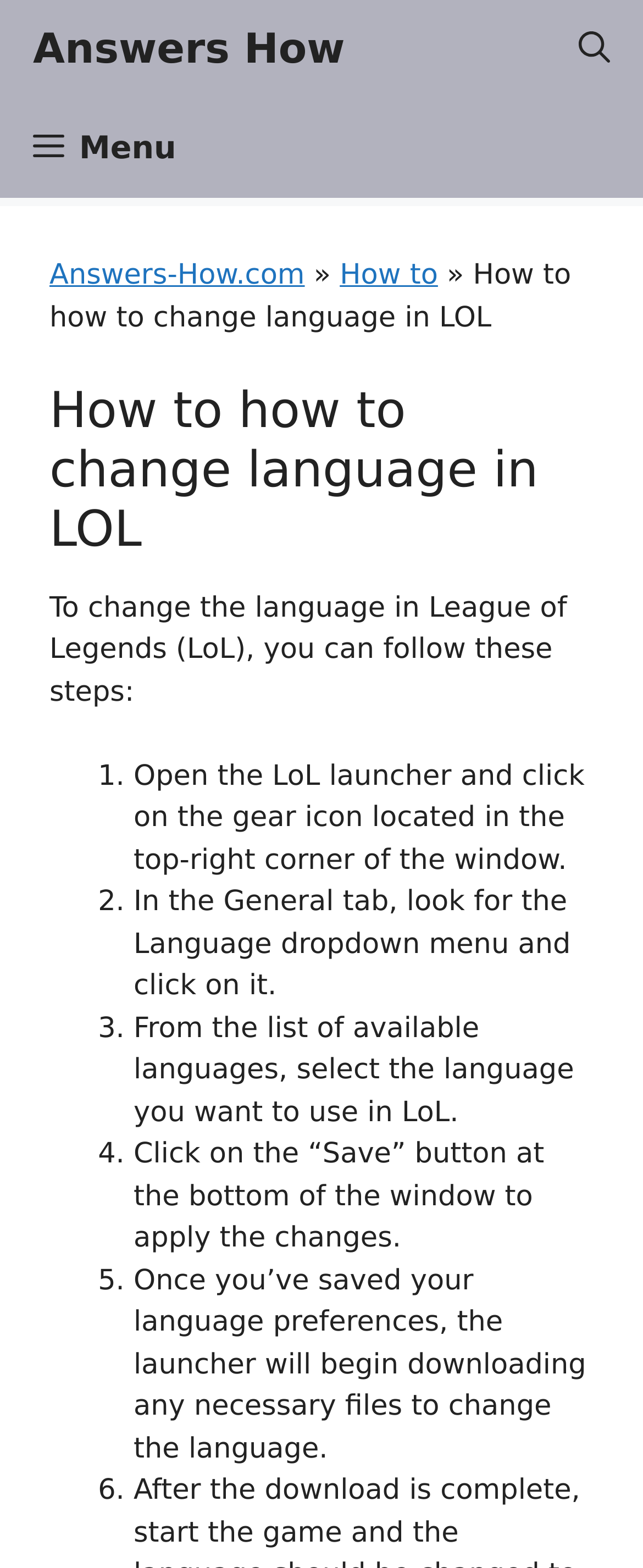Can you extract the primary headline text from the webpage?

How to how to change language in LOL